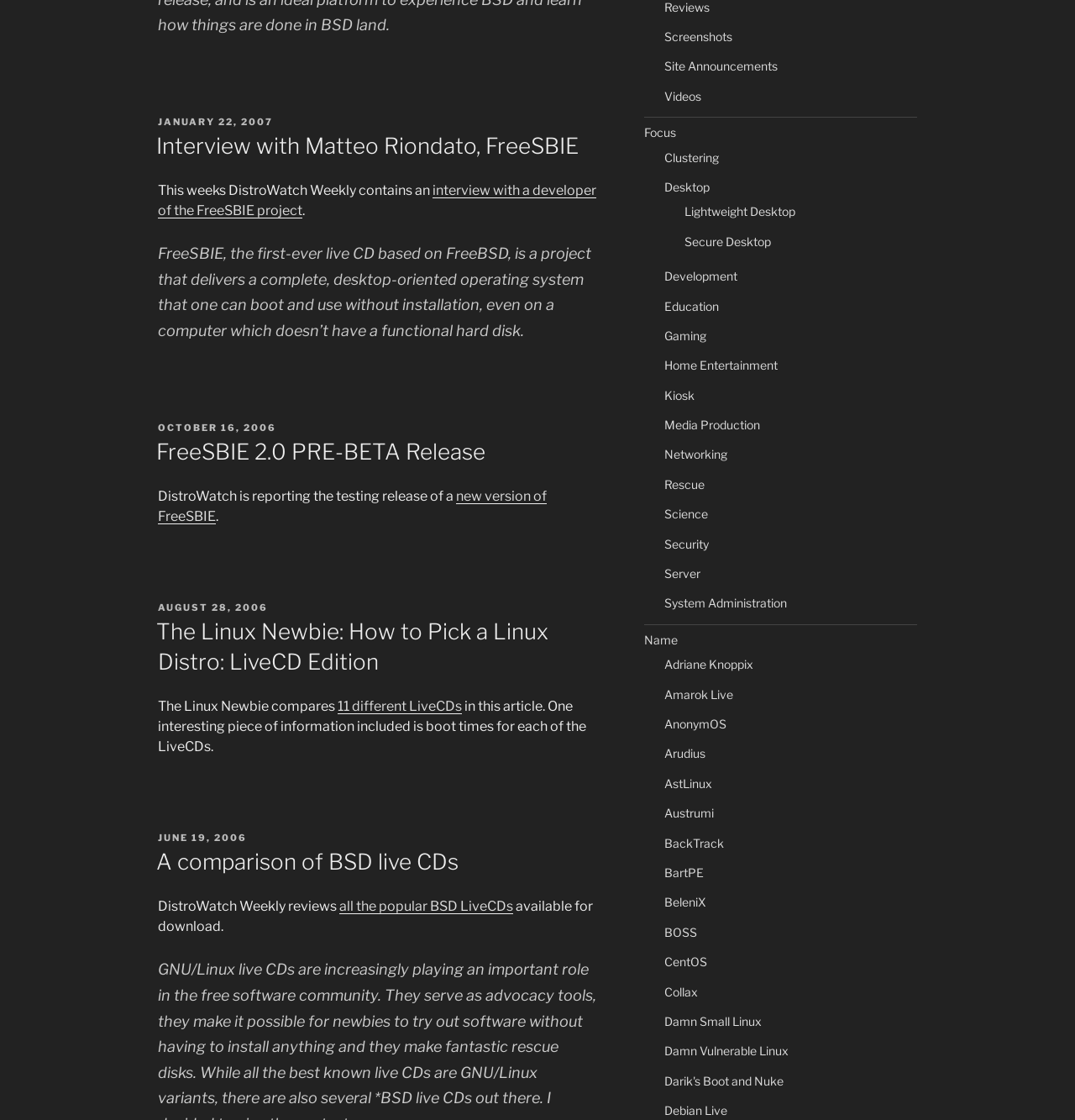Determine the bounding box coordinates of the UI element described by: "all the popular BSD LiveCDs".

[0.316, 0.802, 0.477, 0.816]